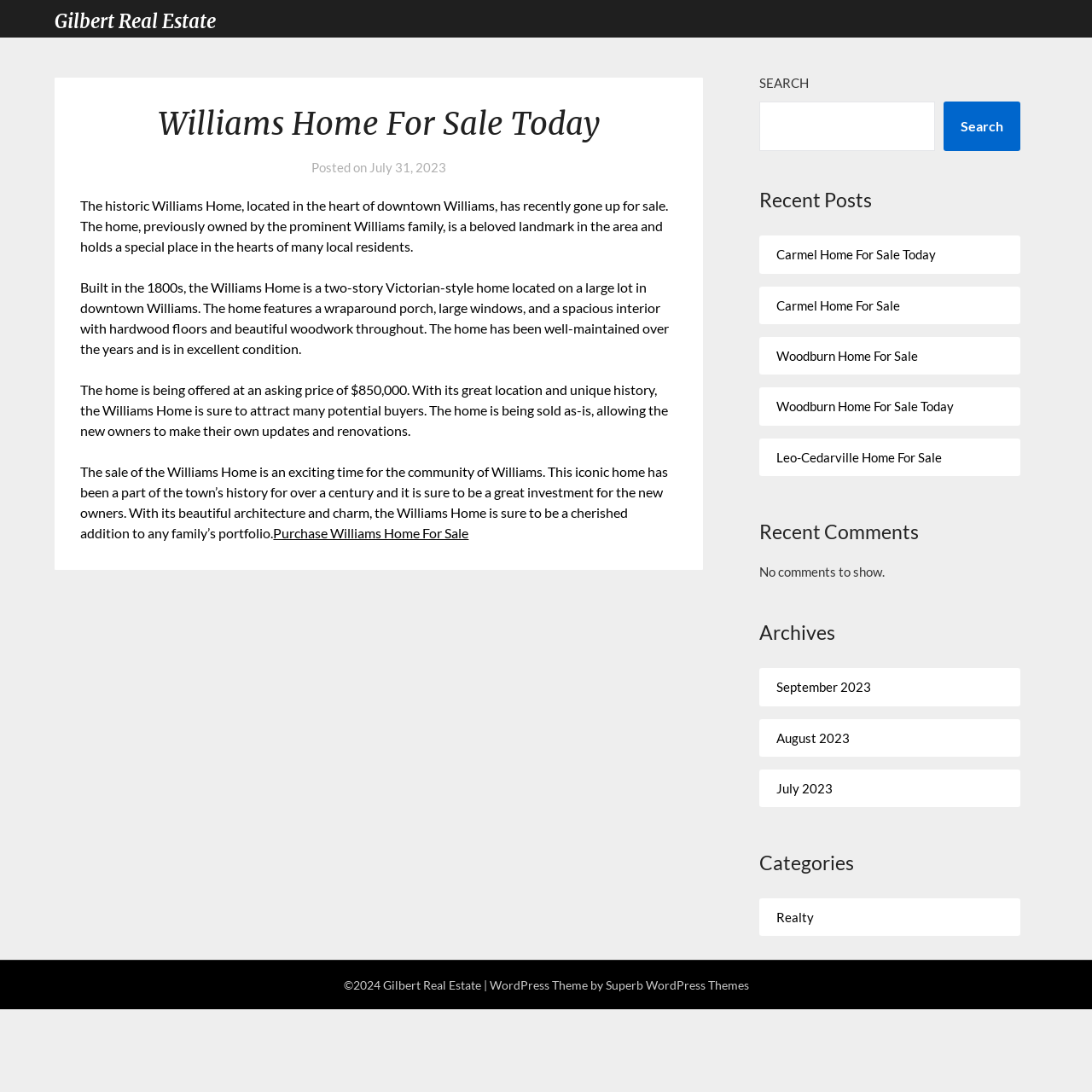Generate the title text from the webpage.

Williams Home For Sale Today